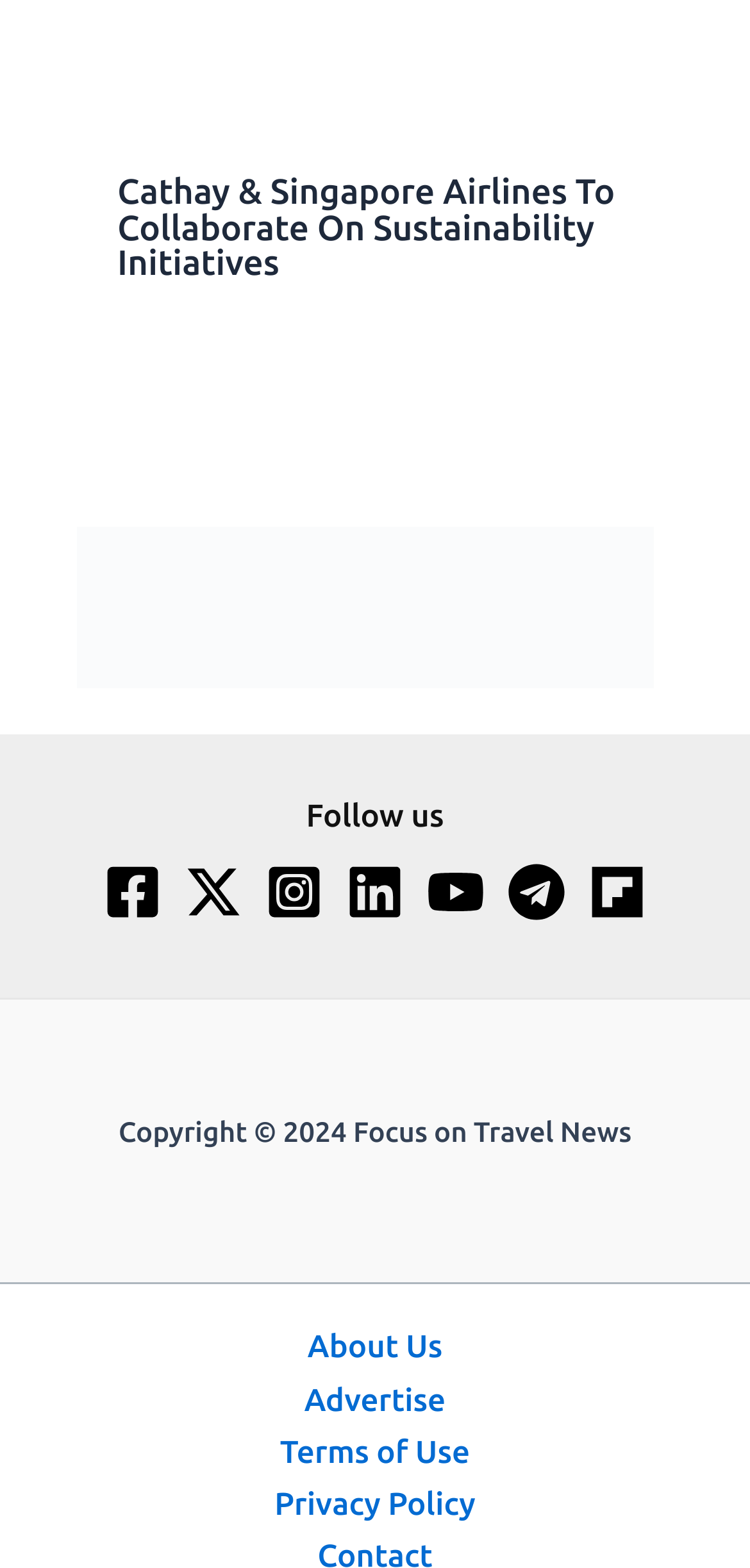Please mark the bounding box coordinates of the area that should be clicked to carry out the instruction: "Support FTNnews by buying a coffee".

[0.103, 0.41, 0.872, 0.431]